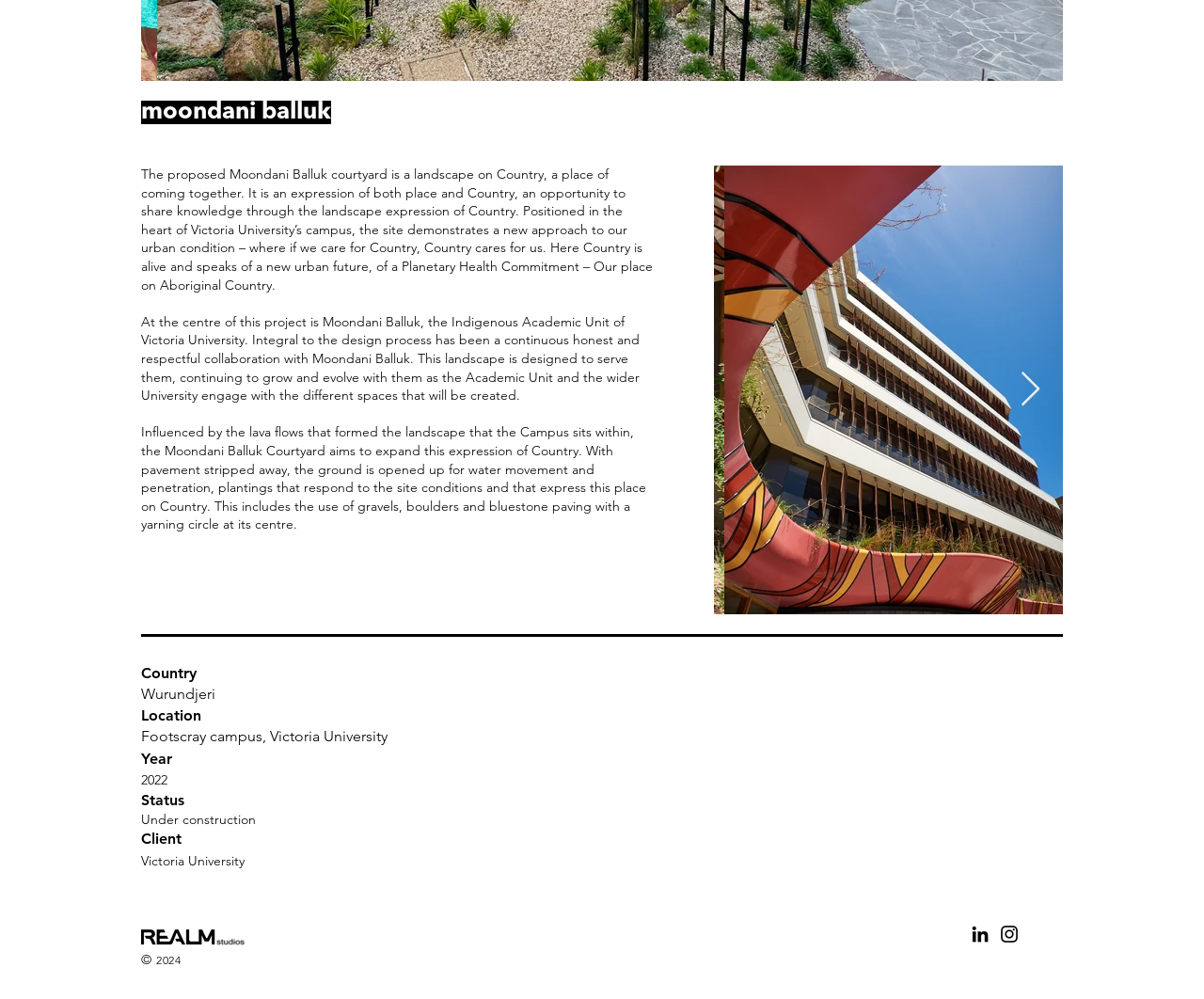Determine the bounding box for the described UI element: "aria-label="Black LinkedIn Icon"".

[0.805, 0.923, 0.823, 0.946]